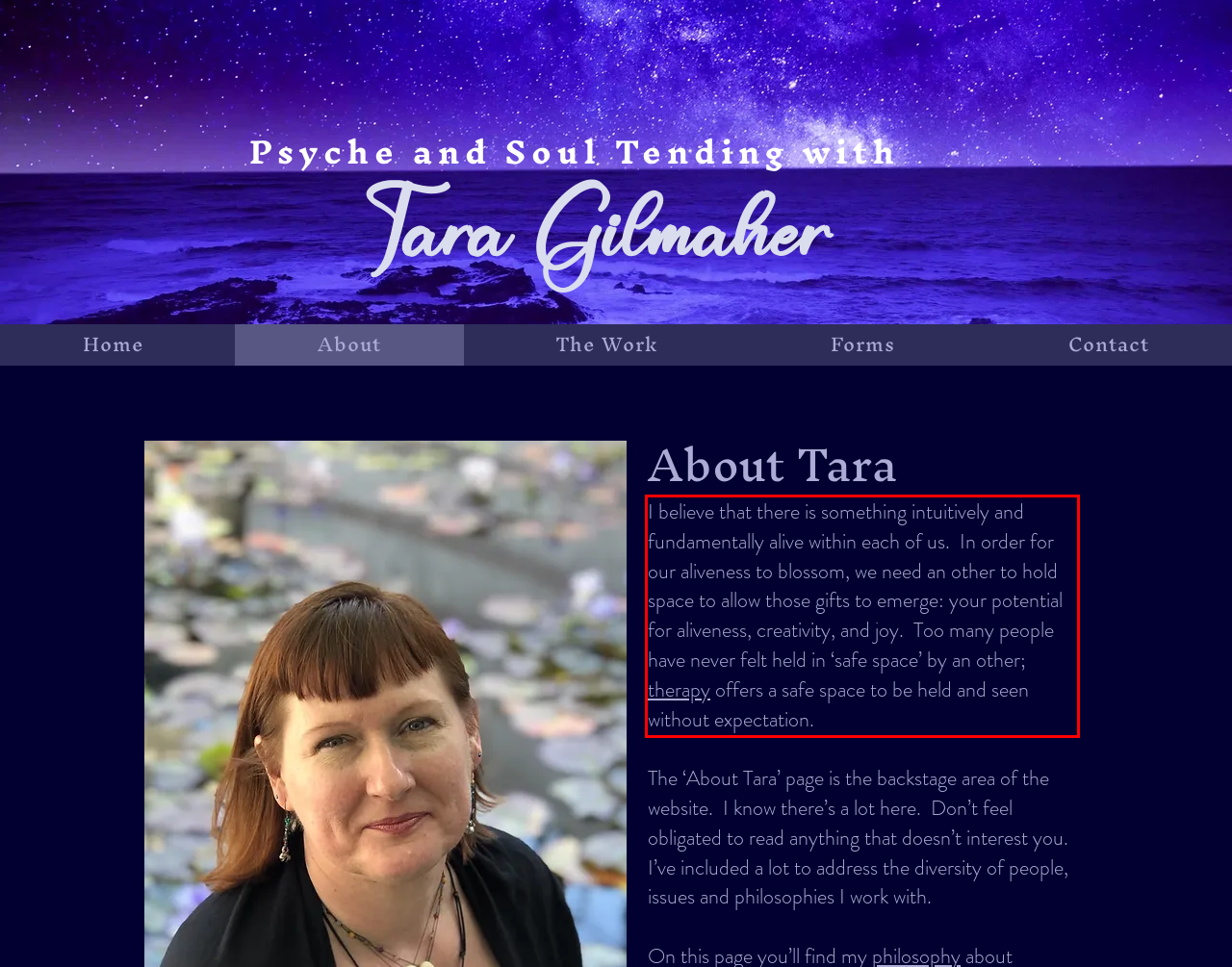Inspect the webpage screenshot that has a red bounding box and use OCR technology to read and display the text inside the red bounding box.

I believe that there is something intuitively and fundamentally alive within each of us. In order for our aliveness to blossom, we need an other to hold space to allow those gifts to emerge: your potential for aliveness, creativity, and joy. Too many people have never felt held in ‘safe space’ by an other; therapy offers a safe space to be held and seen without expectation.